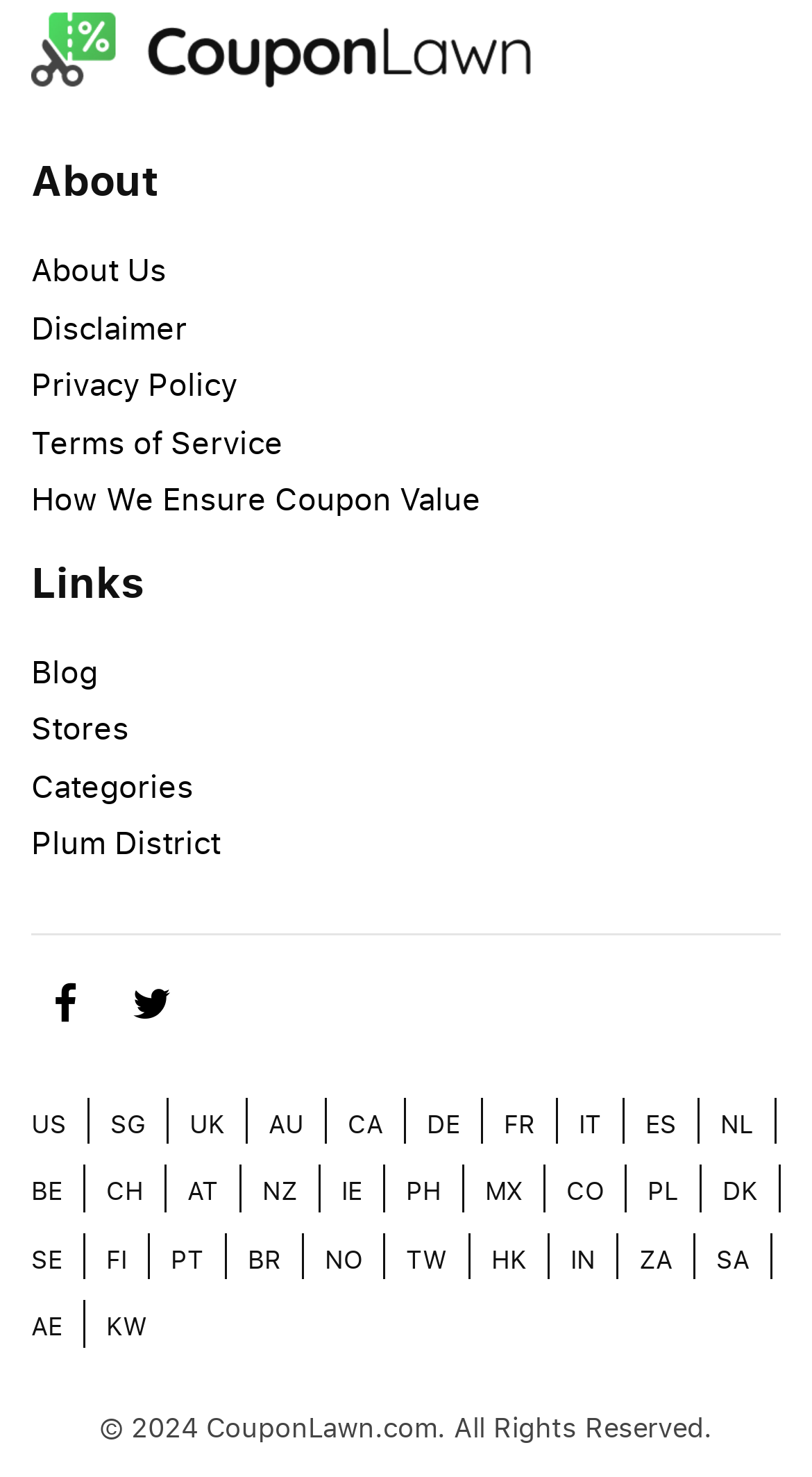Please mark the bounding box coordinates of the area that should be clicked to carry out the instruction: "Click the 'About Us' link".

[0.038, 0.168, 0.205, 0.196]